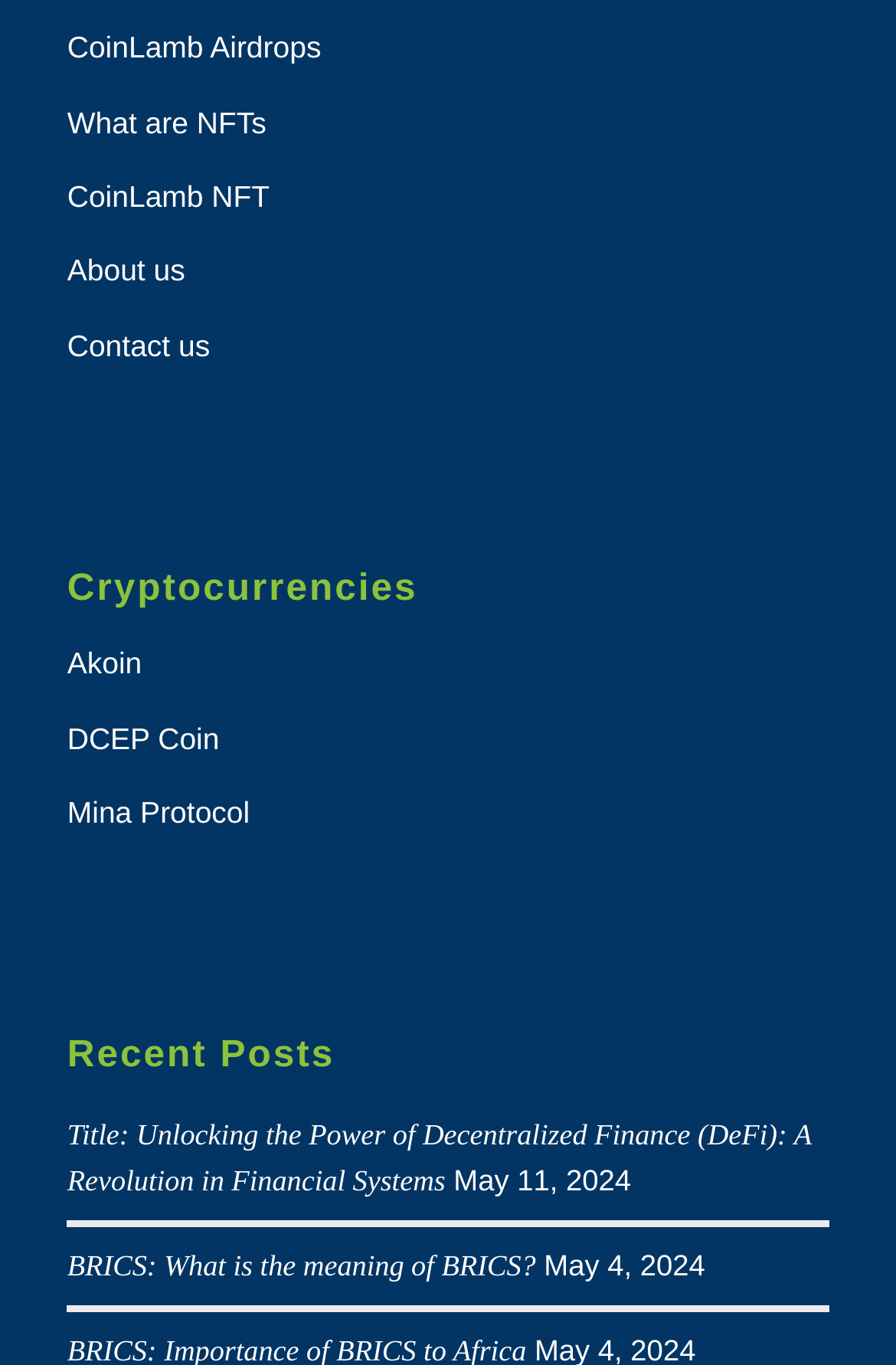Using the element description: "DCEP Coin", determine the bounding box coordinates for the specified UI element. The coordinates should be four float numbers between 0 and 1, [left, top, right, bottom].

[0.075, 0.514, 0.925, 0.569]